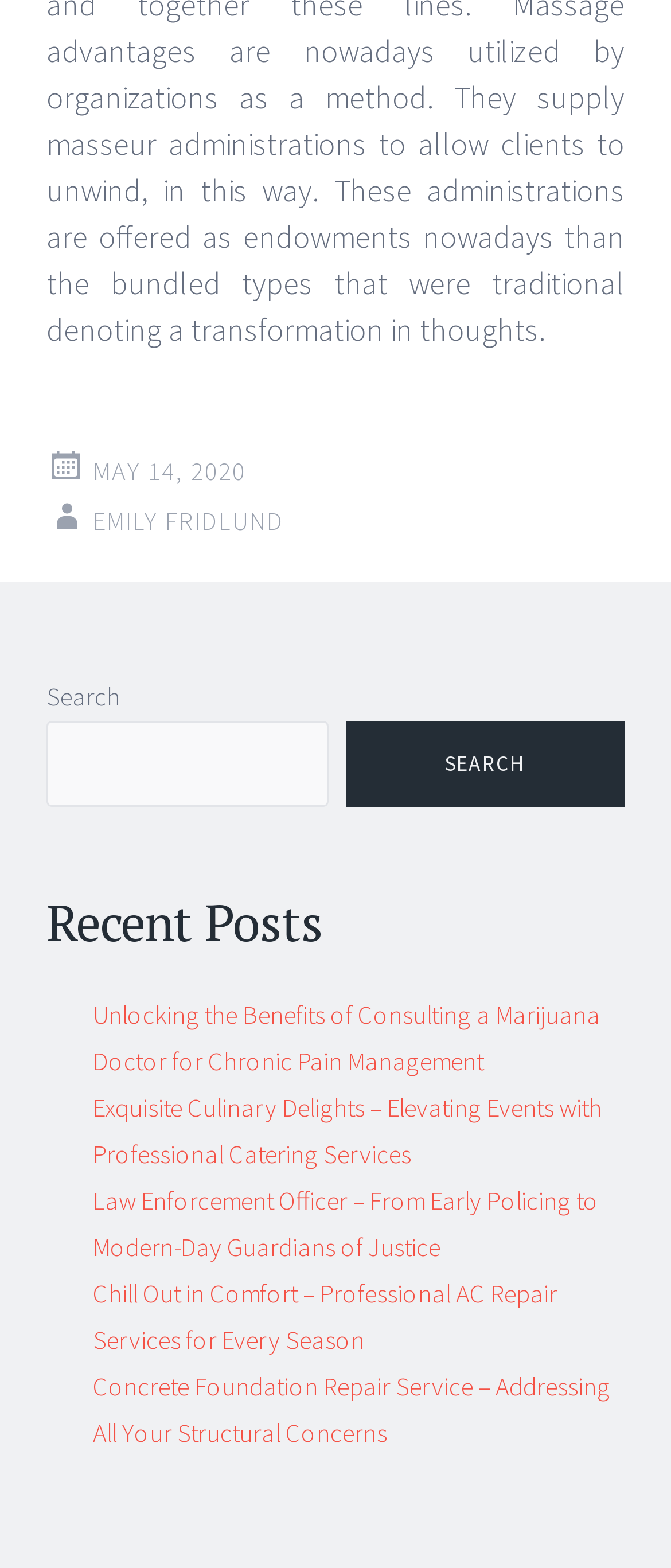How many links are in the footer?
Examine the image closely and answer the question with as much detail as possible.

I counted the number of links in the footer section, which are 'MAY 14, 2020' and 'EMILY FRIDLUND', so there are 2 links in total.